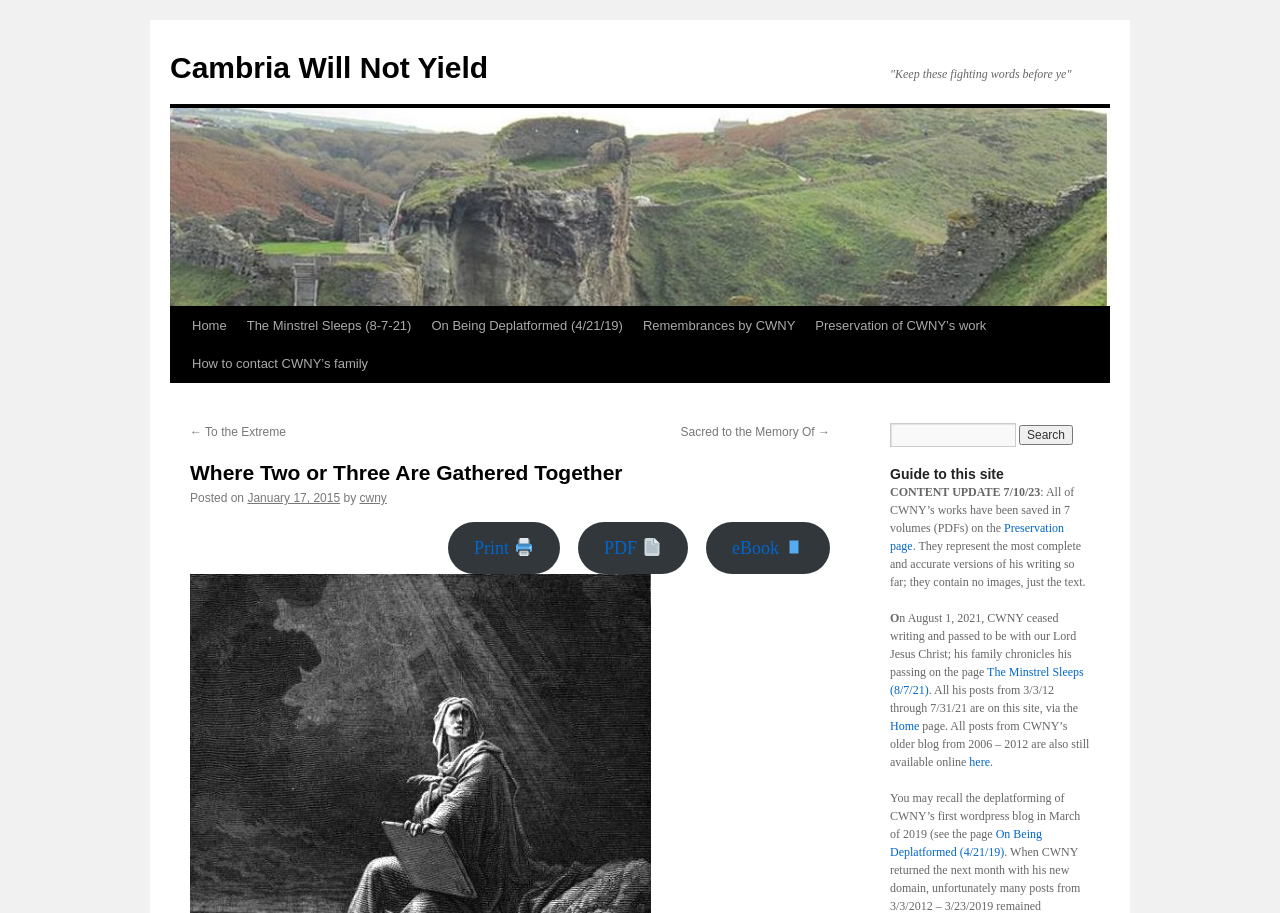Select the bounding box coordinates of the element I need to click to carry out the following instruction: "Read the 'The Minstrel Sleeps (8/7/21)' post".

[0.185, 0.336, 0.329, 0.378]